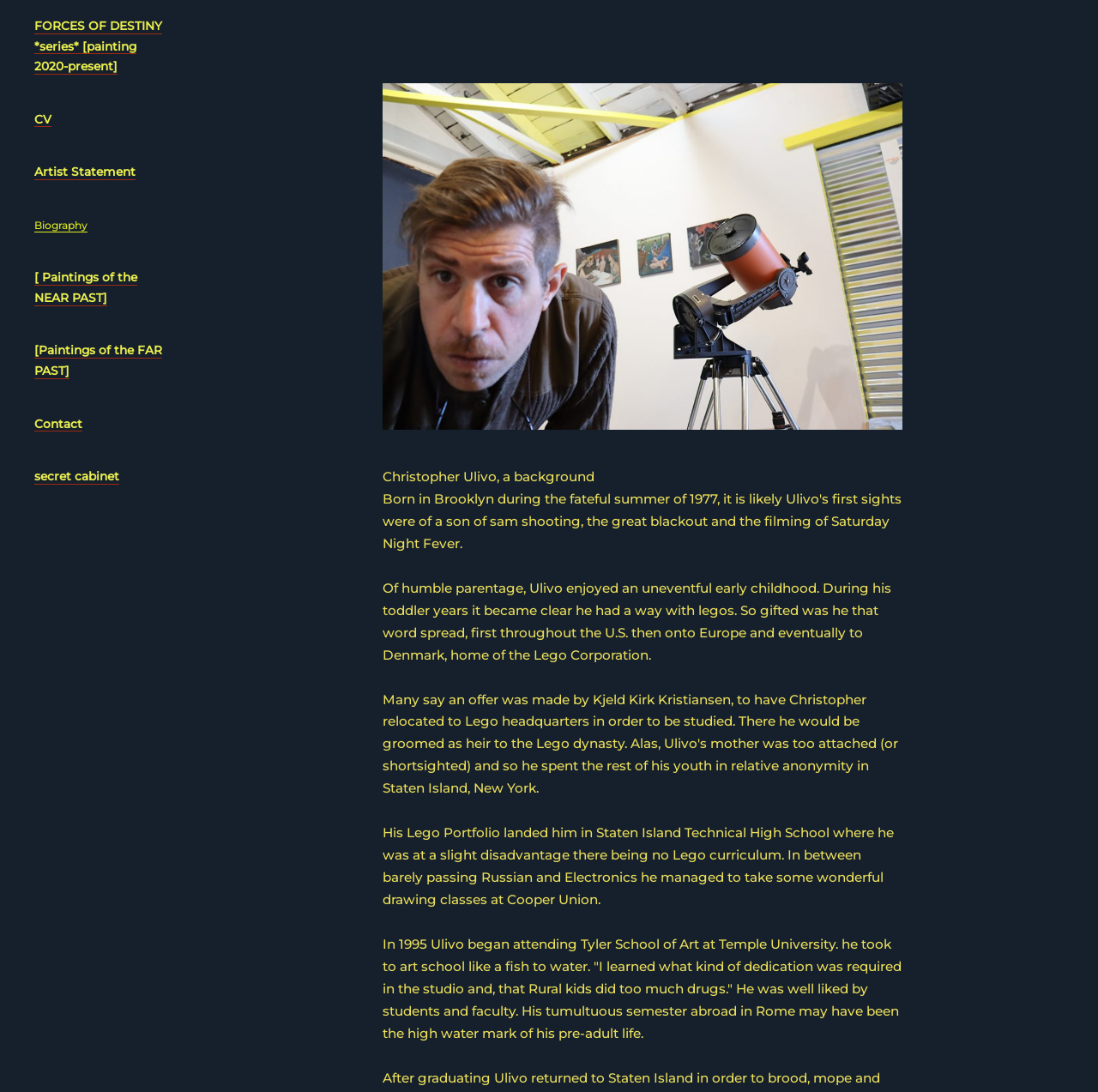Produce an extensive caption that describes everything on the webpage.

The webpage is the official website of Christopher Ulivo, an artist. At the top left of the page, there is a main navigation section with 7 links: "FORCES OF DESTINY *series* [painting 2020-present]", "CV", "Artist Statement", "Biography", "[ Paintings of the NEAR PAST]", "[Paintings of the FAR PAST]", and "Contact", as well as a link to a "secret cabinet". 

Below the navigation section, there is a large image related to an article, taking up most of the width of the page. To the right of the image, there is a brief background description of Christopher Ulivo, followed by three paragraphs of text that describe his early childhood, his experience in high school, and his time at art school. The text is arranged in a vertical column, with each paragraph positioned below the previous one.